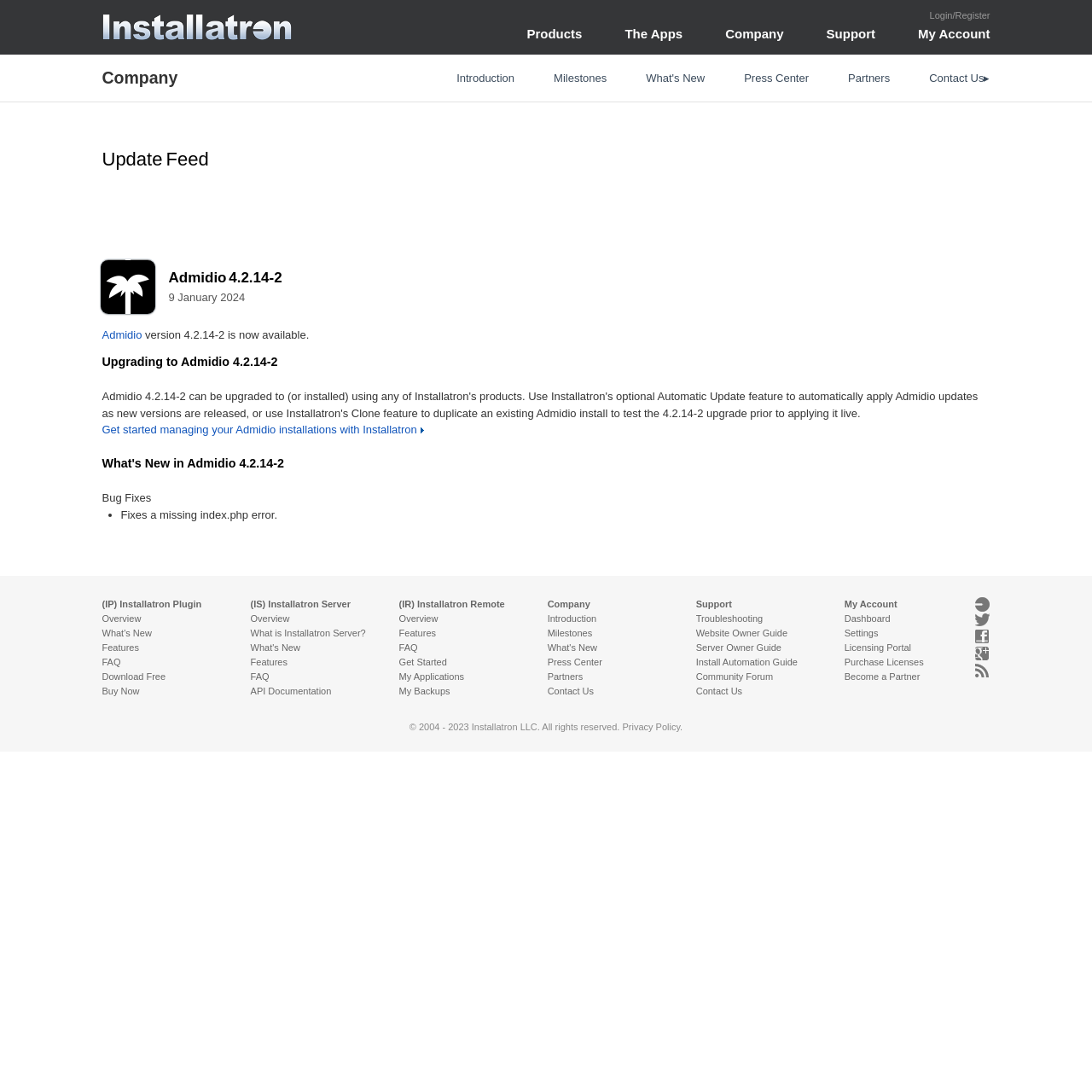Kindly determine the bounding box coordinates for the area that needs to be clicked to execute this instruction: "Go to Products".

[0.463, 0.023, 0.553, 0.04]